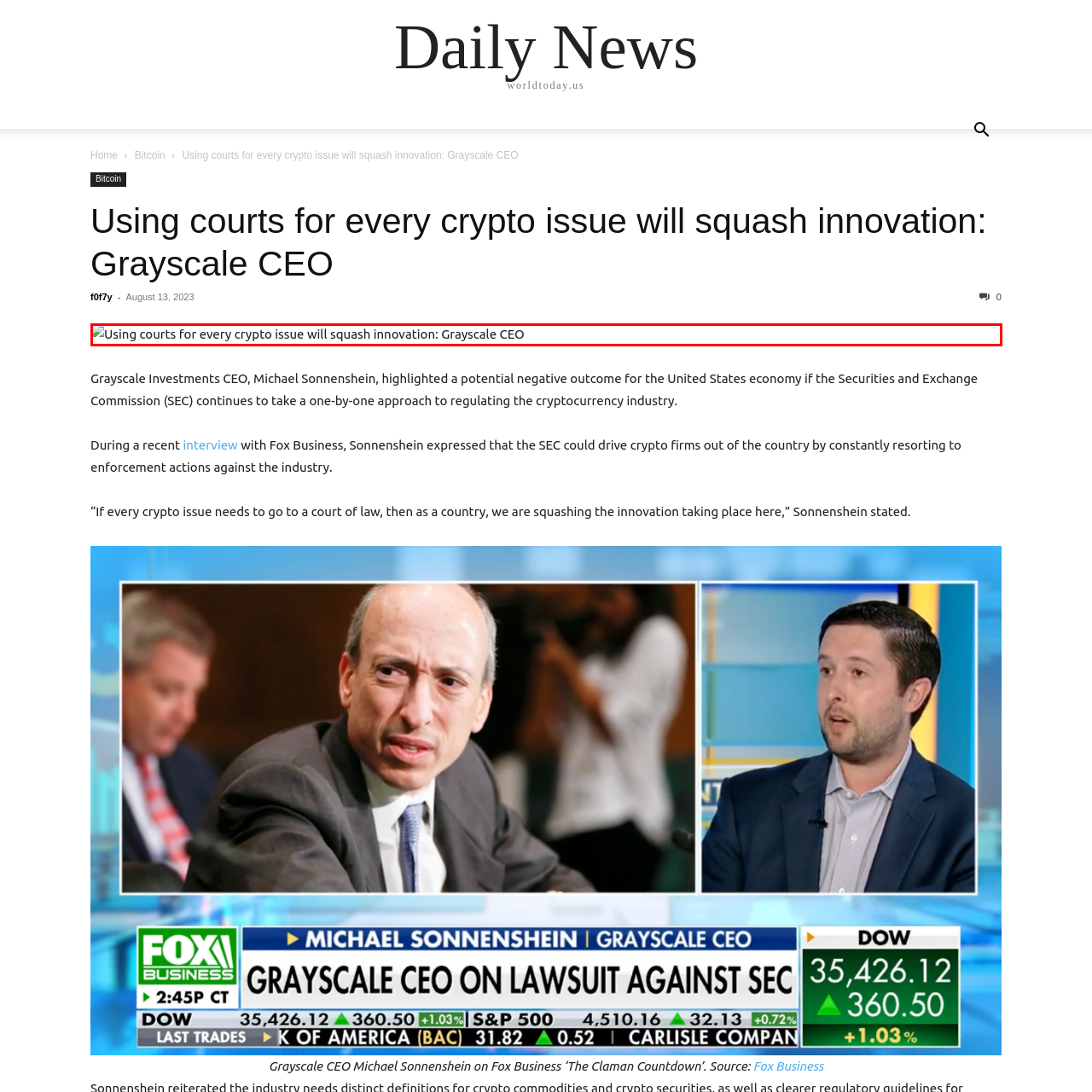Explain in detail what is happening in the image that is surrounded by the red box.

The image accompanies an article discussing the concerns raised by Grayscale Investments CEO, Michael Sonnenshein, regarding the potential stifling of innovation in the cryptocurrency industry due to the regulatory enforcement actions of the Securities and Exchange Commission (SEC). Sonnenshein argues that if every cryptocurrency issue must go through the courts, it could hinder the growth and innovation that the U.S. economy relies on. The image likely visually supports this statement, emphasizing the seriousness of the issue at hand as presented in the accompanying article.